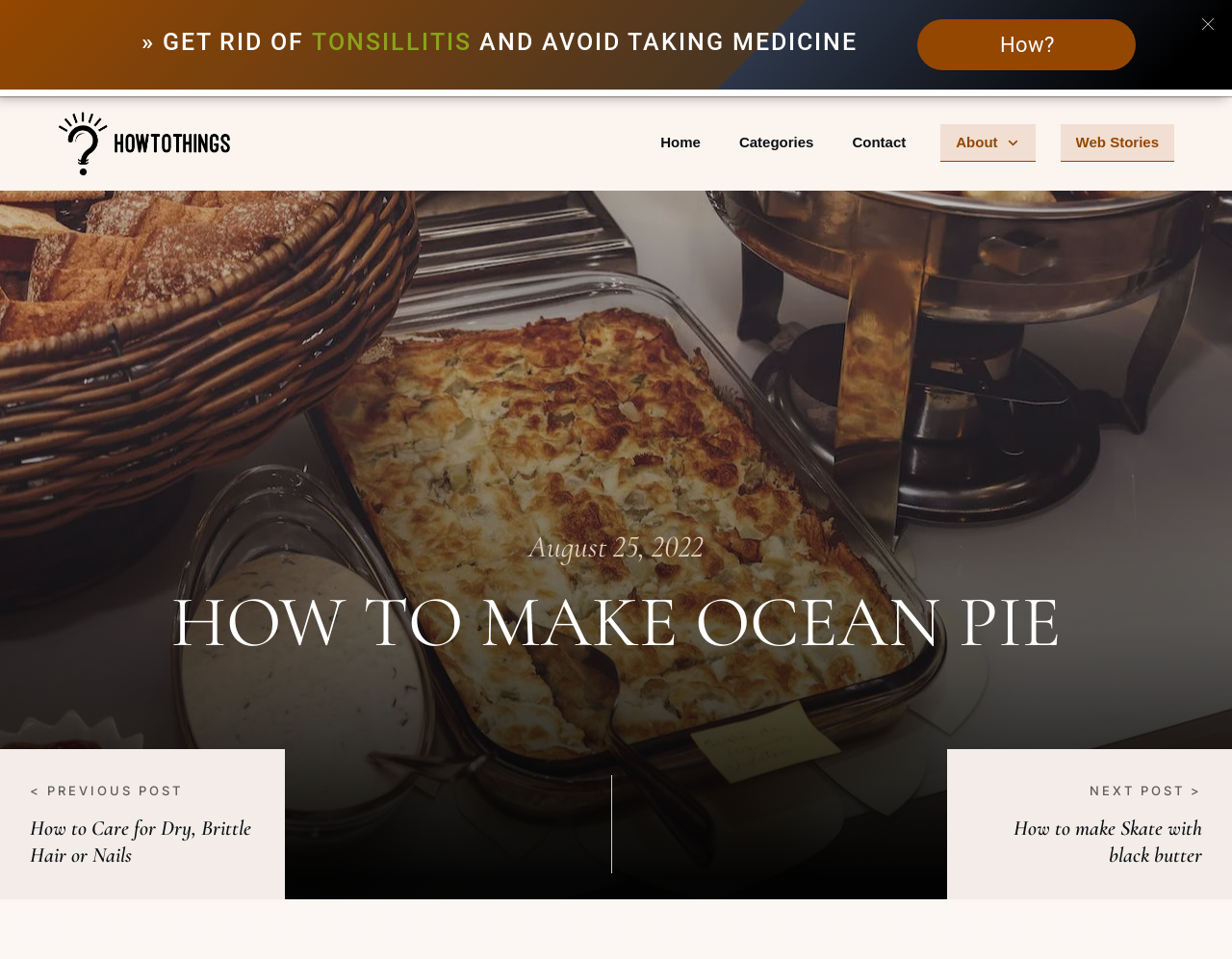Given the element description, predict the bounding box coordinates in the format (top-left x, top-left y, bottom-right x, bottom-right y). Make sure all values are between 0 and 1. Here is the element description: Web Stories

[0.873, 0.14, 0.941, 0.158]